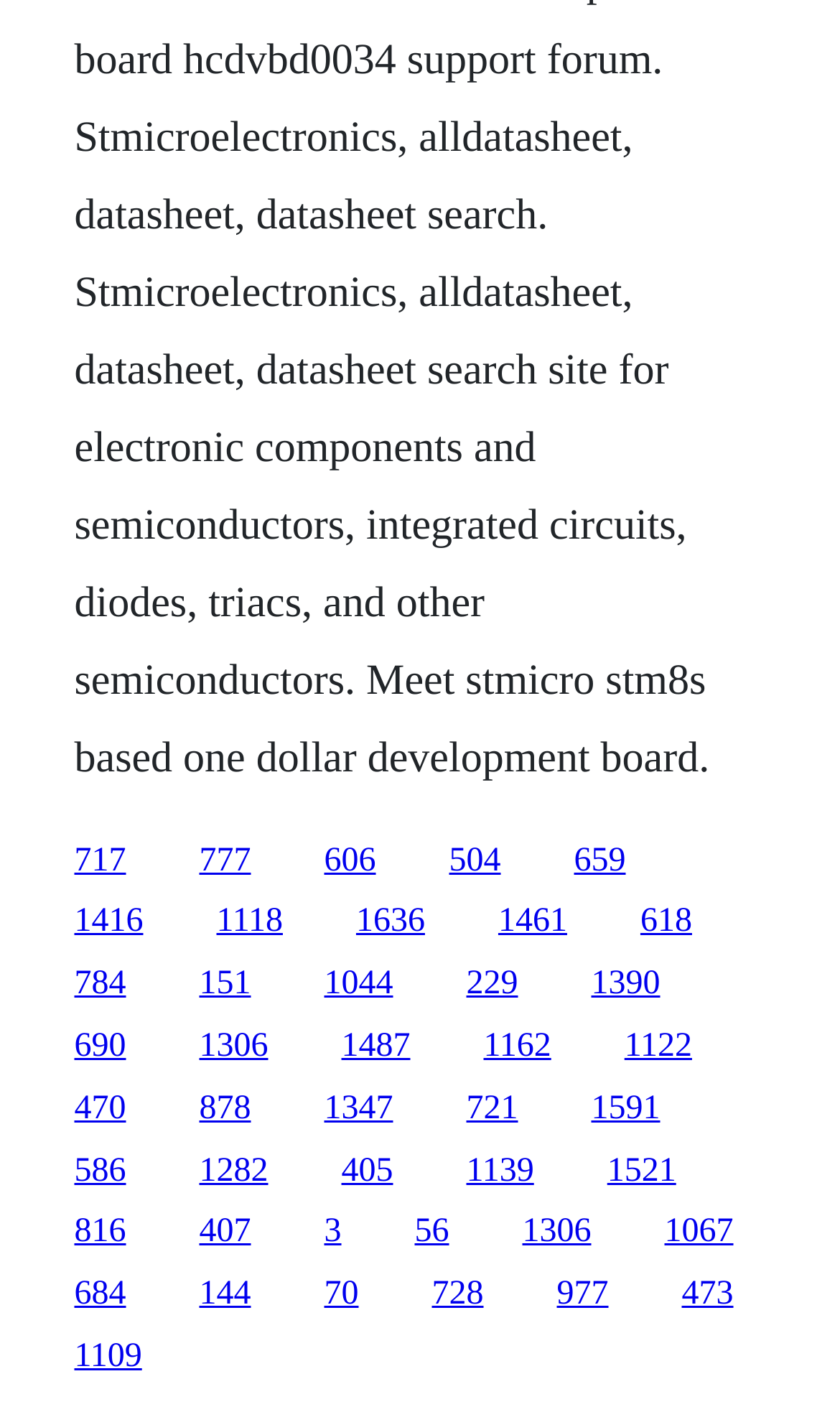What is the horizontal position of the link '1591'?
Look at the screenshot and provide an in-depth answer.

By examining the x1 and x2 coordinates of the link '1591', I determined that it is positioned to the right, specifically with an x1 value of 0.704 and an x2 value of 0.786.